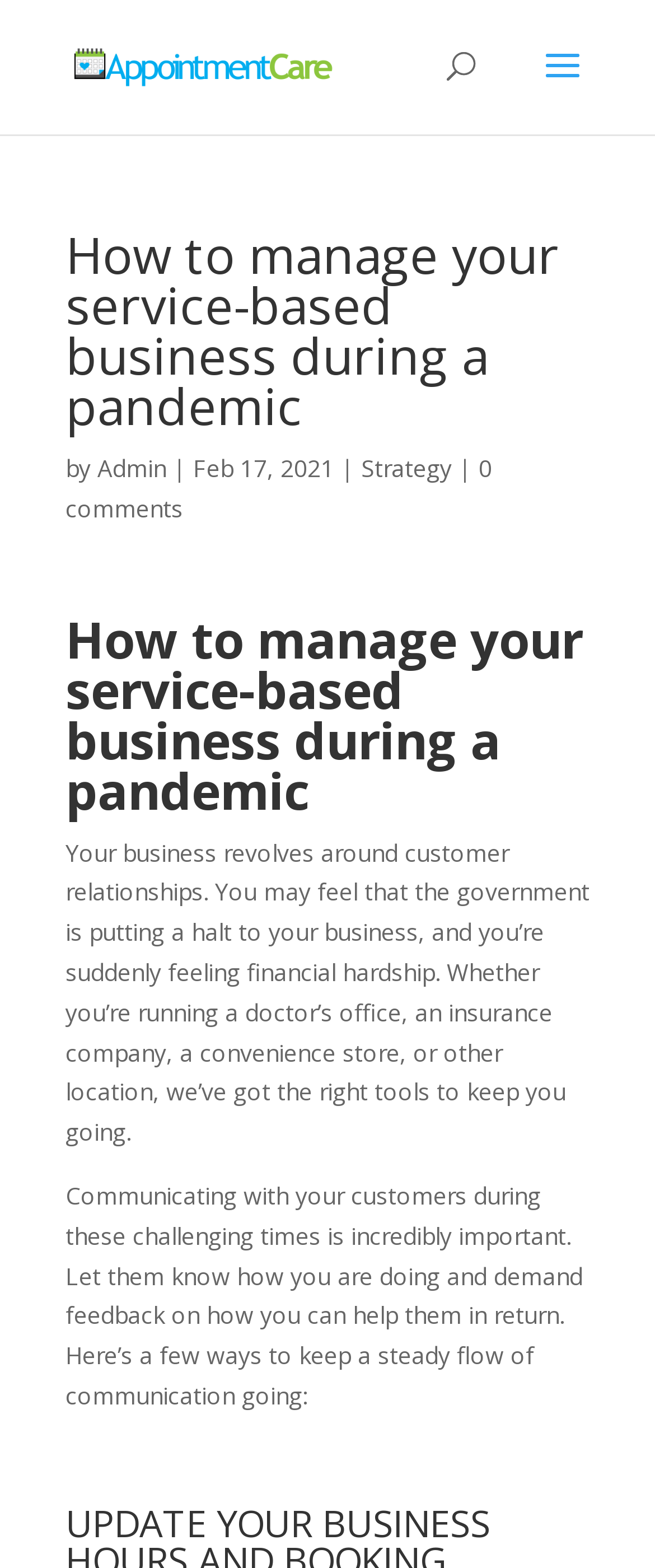Please determine the bounding box coordinates, formatted as (top-left x, top-left y, bottom-right x, bottom-right y), with all values as floating point numbers between 0 and 1. Identify the bounding box of the region described as: Strategy

[0.551, 0.288, 0.69, 0.309]